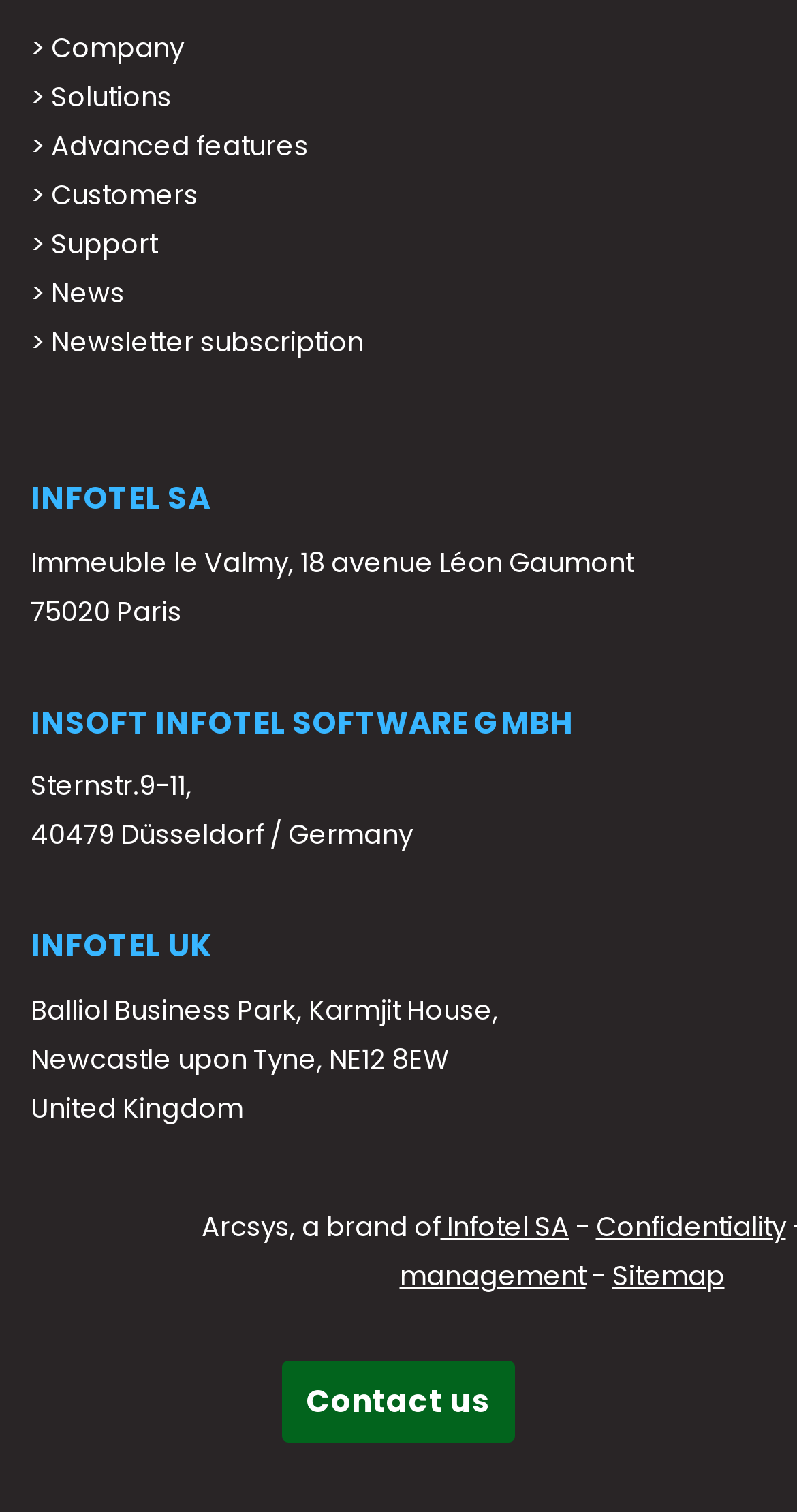Identify the bounding box for the UI element that is described as follows: "Infotel SA".

[0.553, 0.799, 0.714, 0.824]